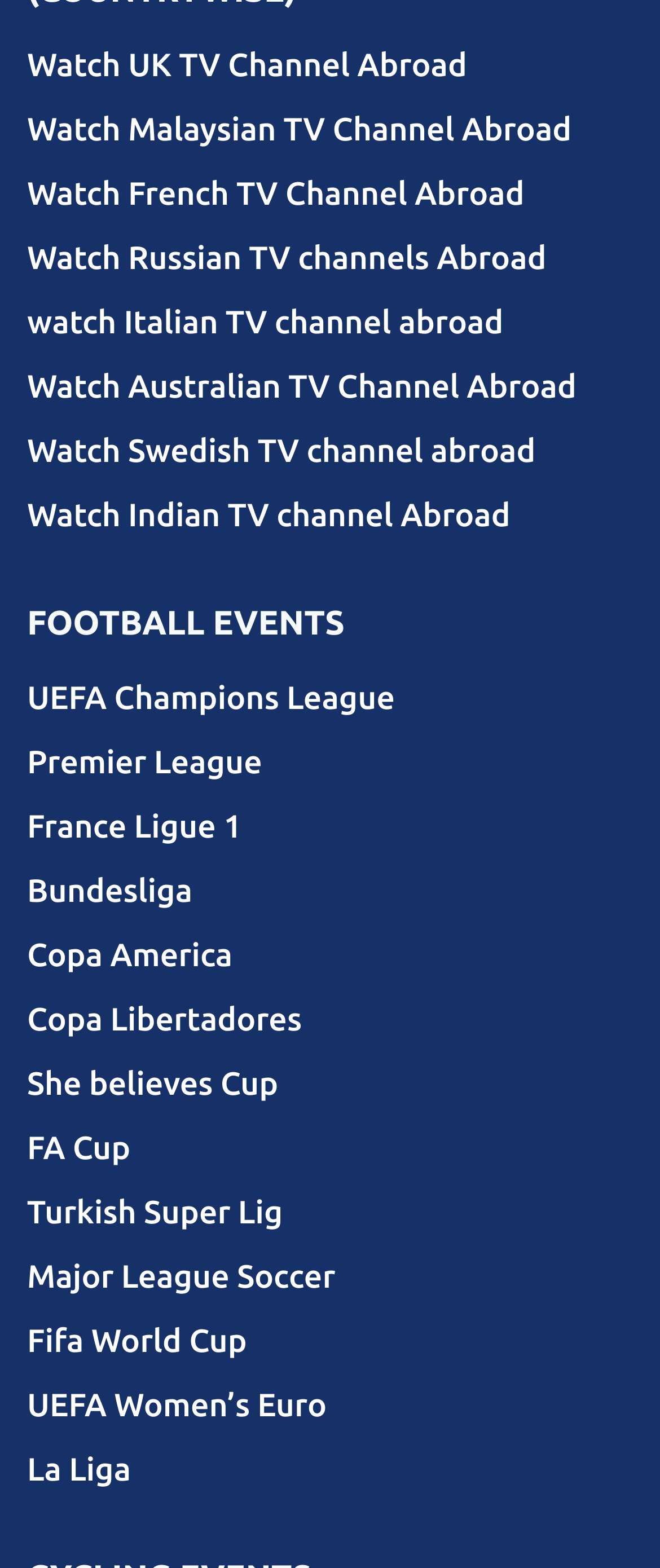Determine the bounding box coordinates of the clickable element necessary to fulfill the instruction: "Watch UK TV Channel Abroad". Provide the coordinates as four float numbers within the 0 to 1 range, i.e., [left, top, right, bottom].

[0.041, 0.021, 0.959, 0.062]